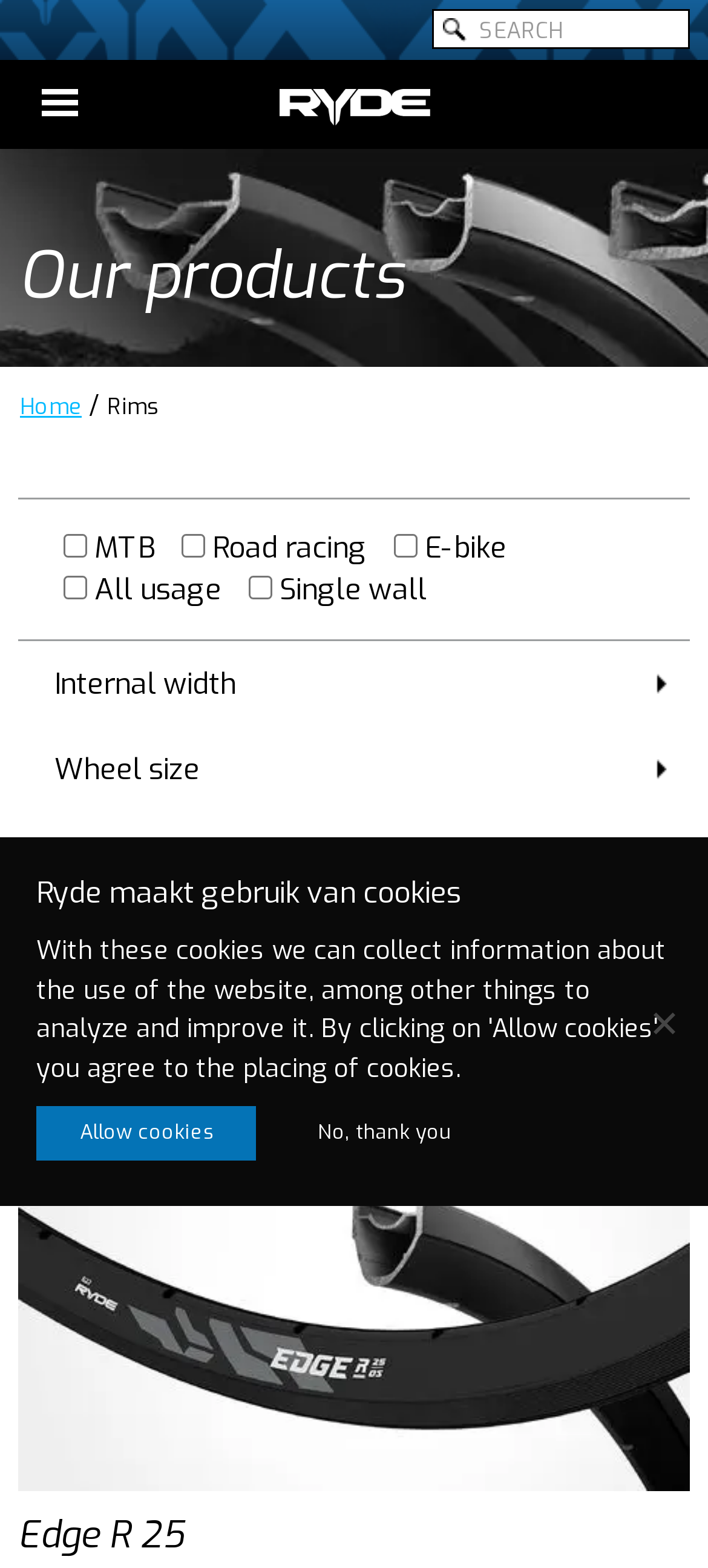Identify the bounding box coordinates for the region to click in order to carry out this instruction: "Go to page 2". Provide the coordinates using four float numbers between 0 and 1, formatted as [left, top, right, bottom].

[0.115, 0.608, 0.179, 0.637]